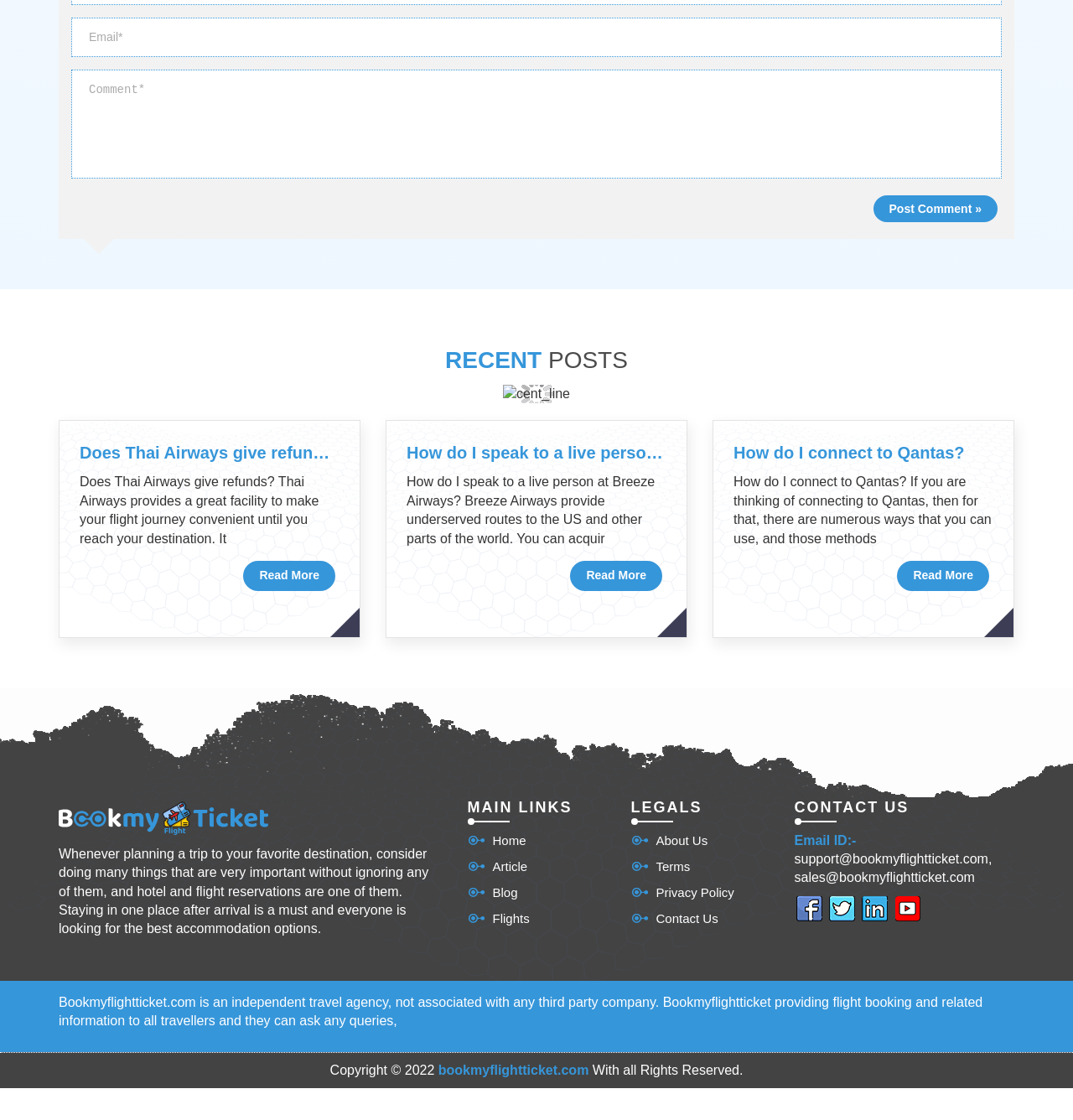Locate the UI element described as follows: "Article". Return the bounding box coordinates as four float numbers between 0 and 1 in the order [left, top, right, bottom].

[0.436, 0.765, 0.492, 0.781]